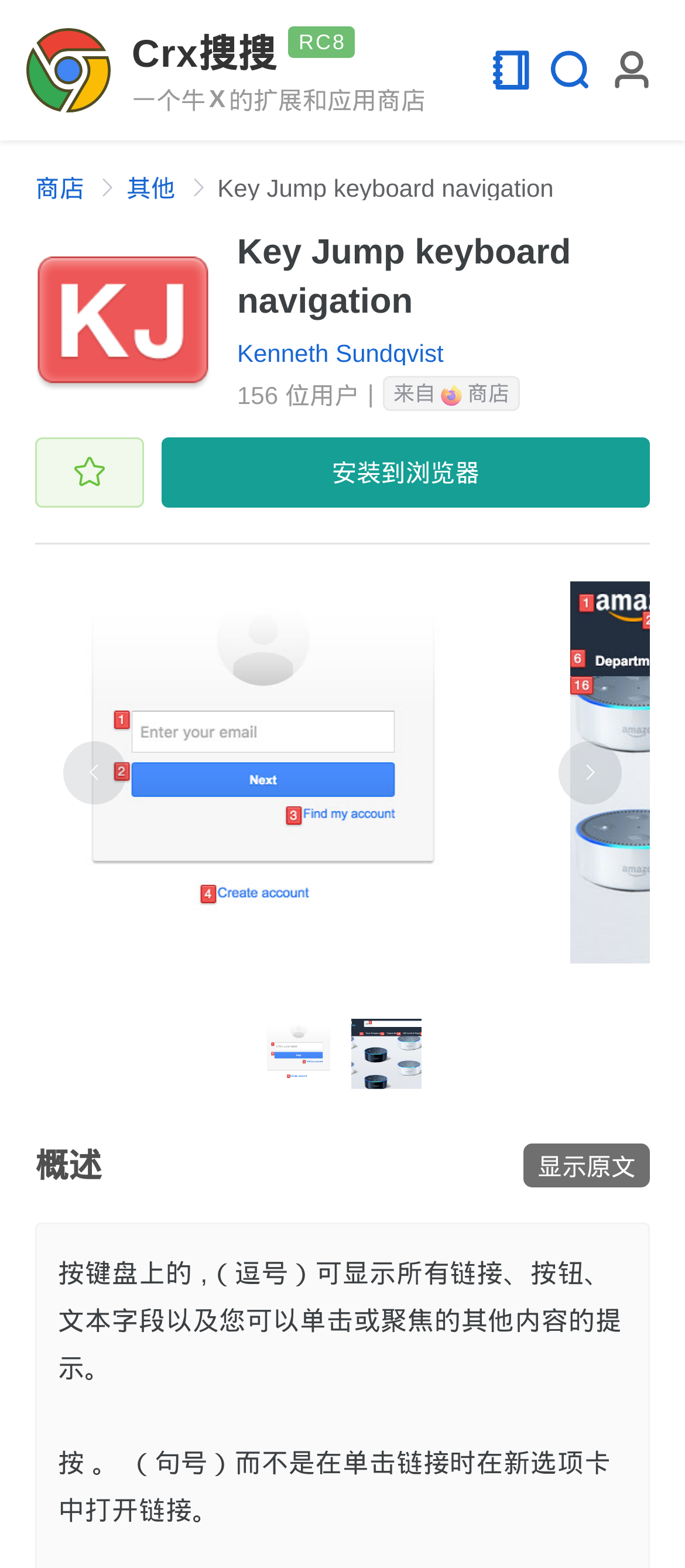How many links are in the breadcrumb navigation?
Based on the screenshot, answer the question with a single word or phrase.

3